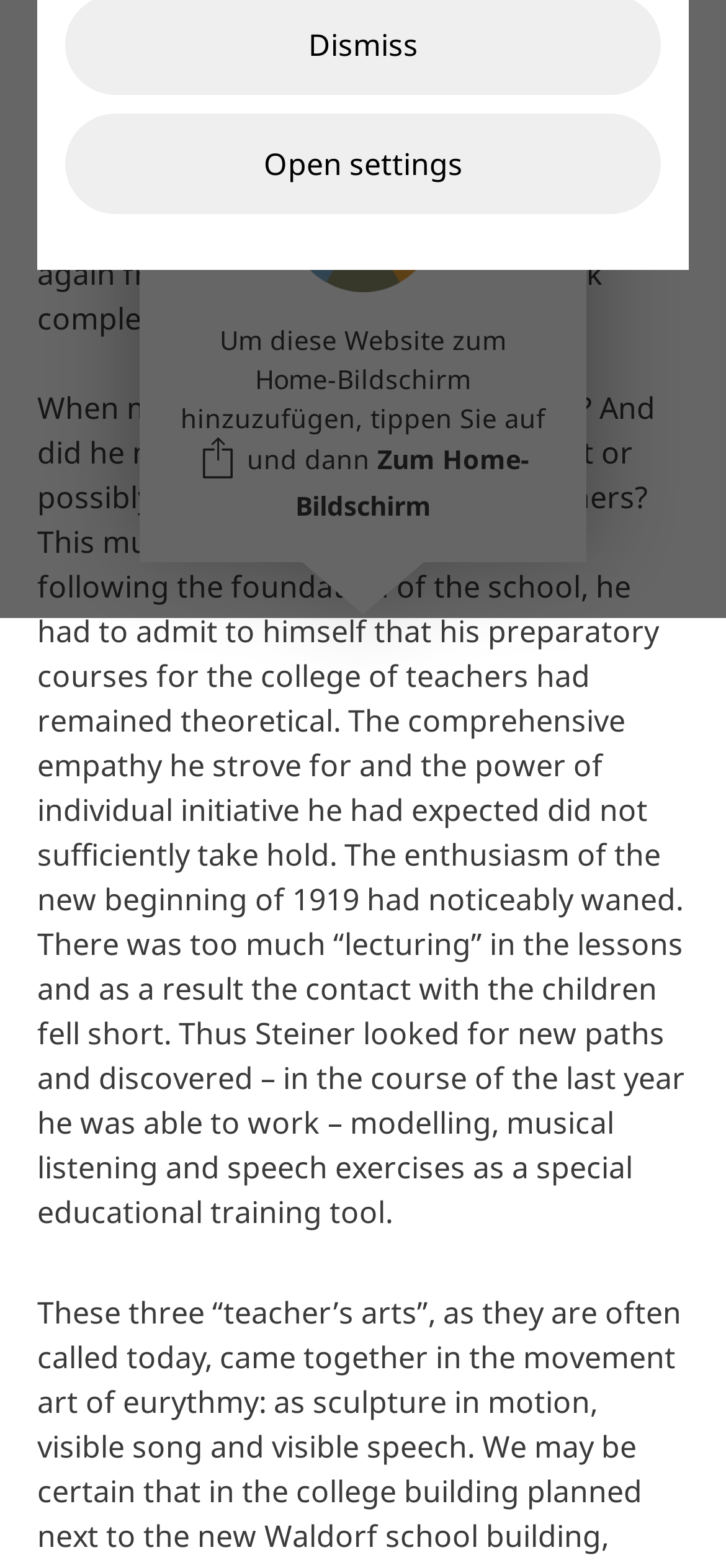Please predict the bounding box coordinates (top-left x, top-left y, bottom-right x, bottom-right y) for the UI element in the screenshot that fits the description: Media

[0.051, 0.02, 0.205, 0.045]